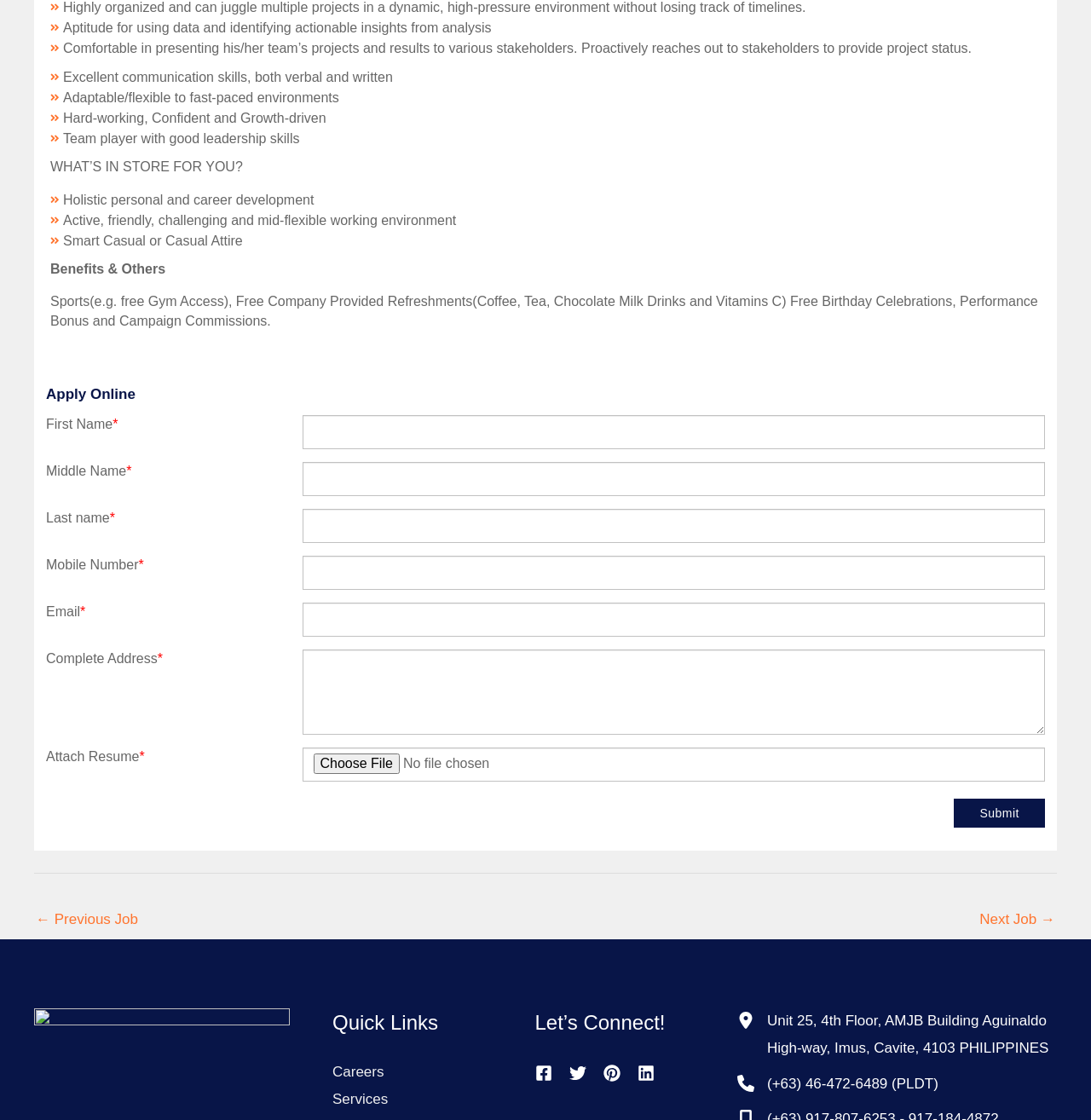Given the element description "Next Job →" in the screenshot, predict the bounding box coordinates of that UI element.

[0.898, 0.807, 0.967, 0.837]